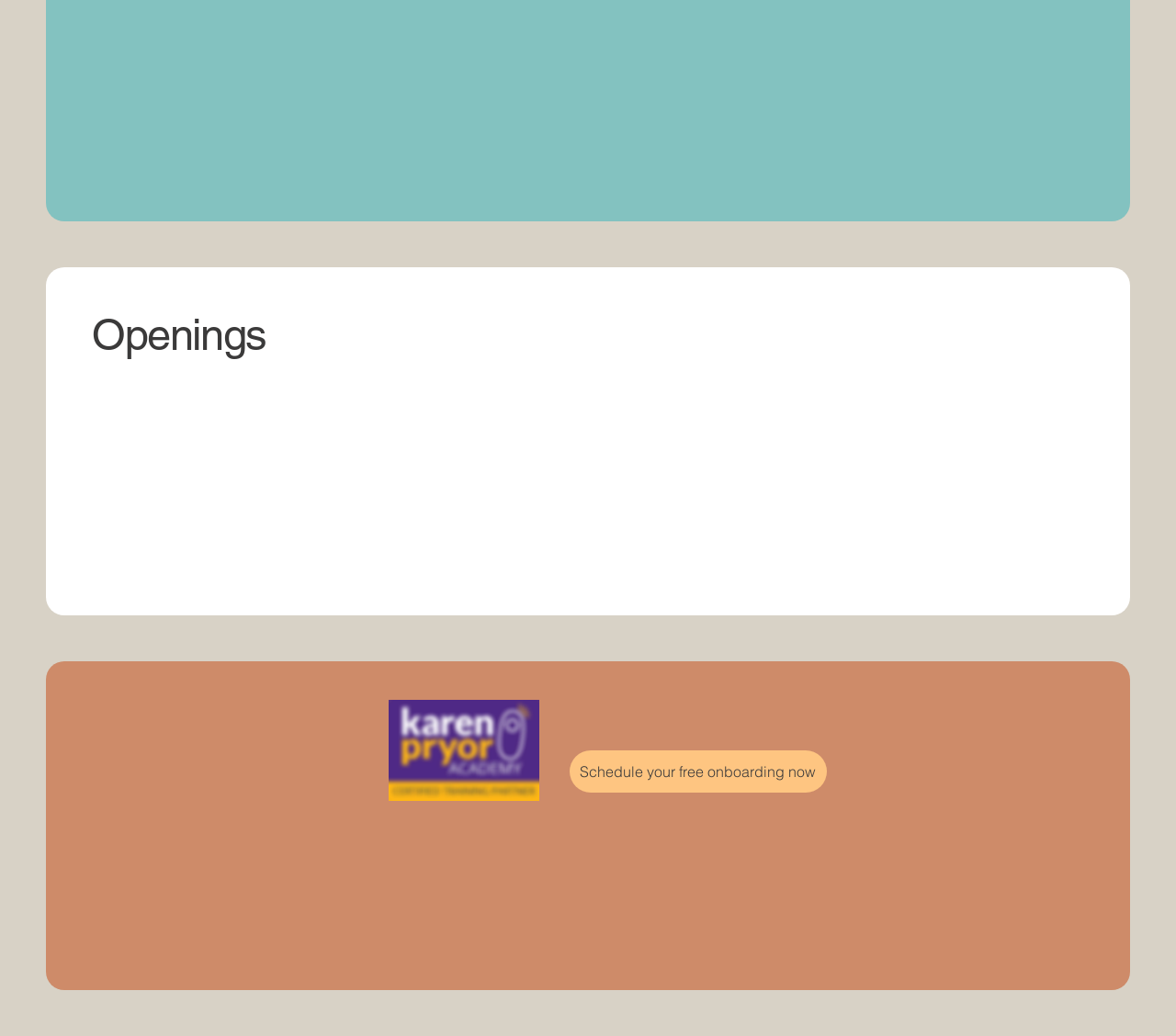What is the current hiring status?
Use the information from the image to give a detailed answer to the question.

The text 'We are currently not hiring, check back as we open new opportunities.' indicates that the company is not currently hiring.